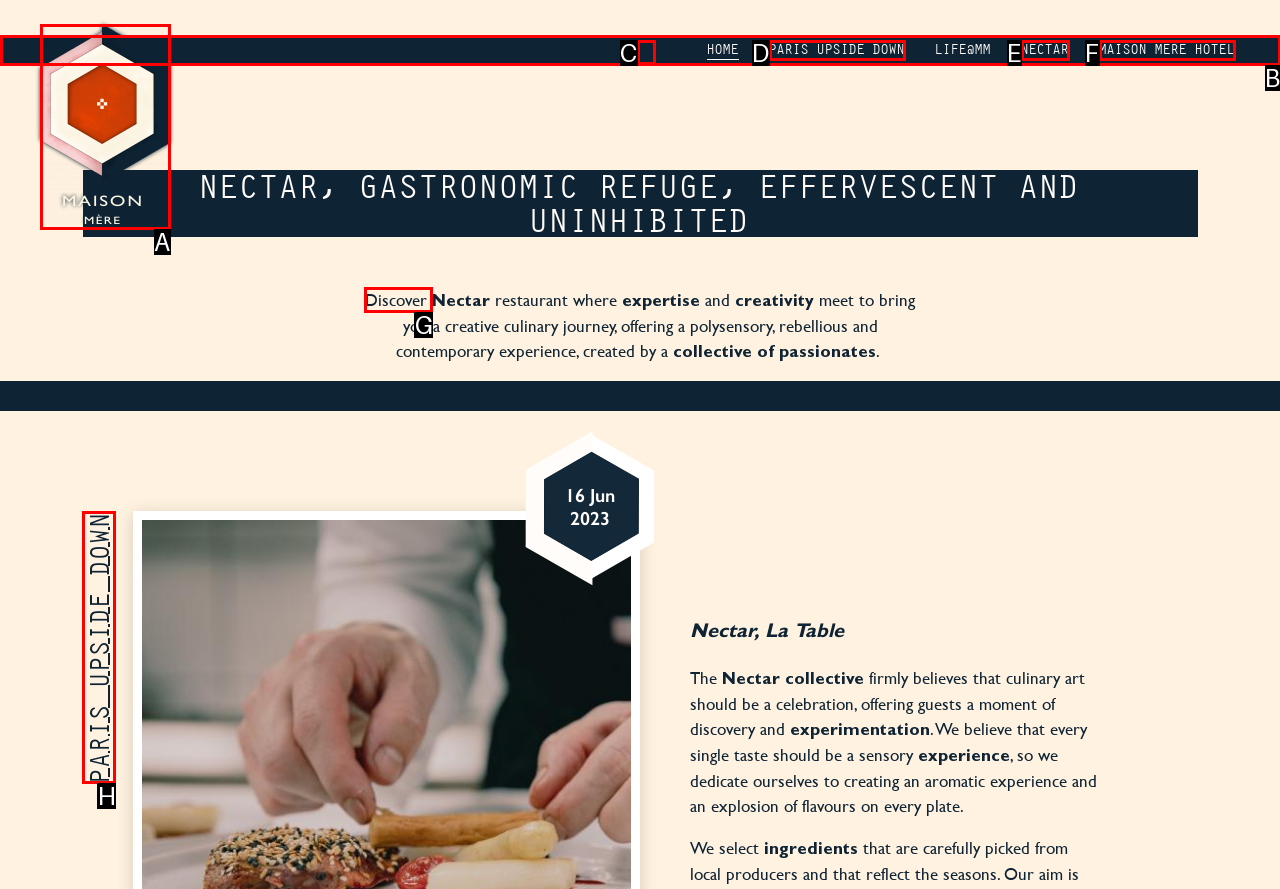Identify the correct option to click in order to complete this task: Read about Nectar restaurant
Answer with the letter of the chosen option directly.

G